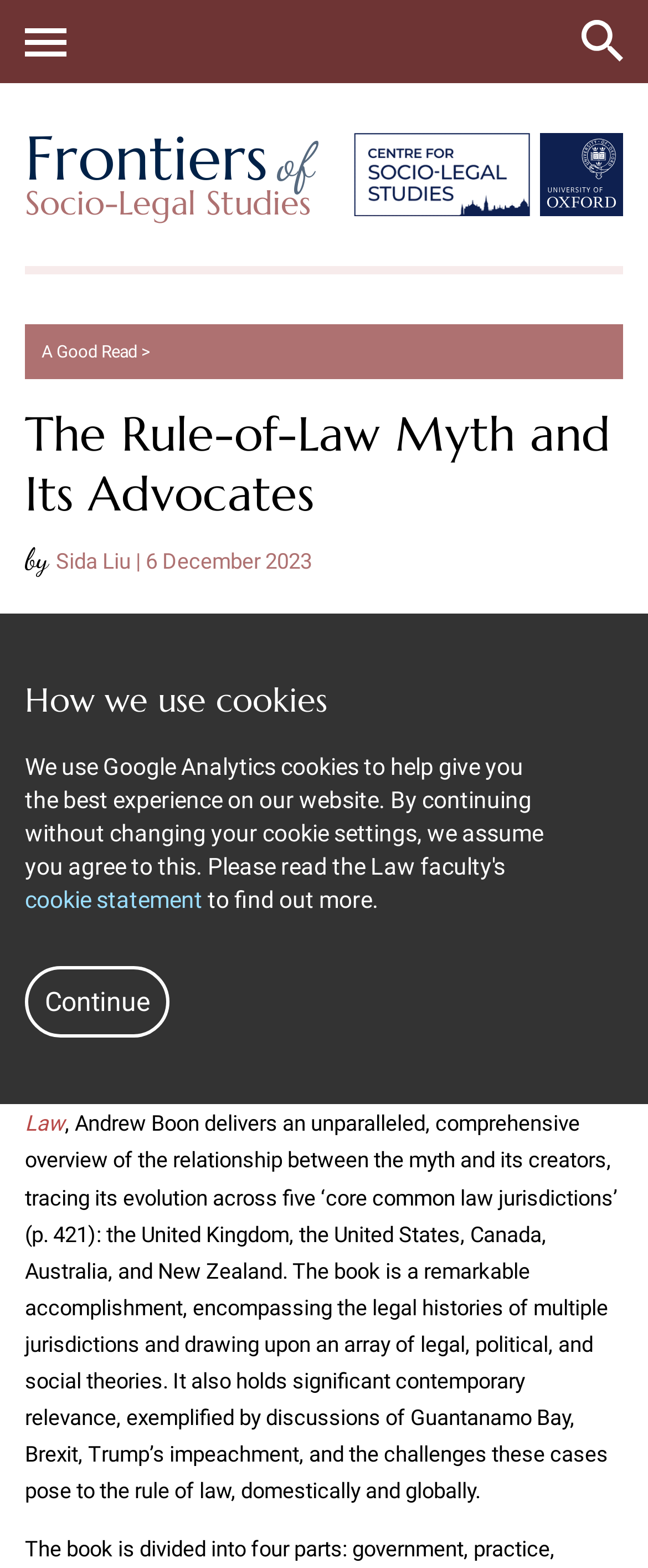Find the bounding box coordinates of the clickable area required to complete the following action: "Read the 'A Good Read' article".

[0.064, 0.217, 0.213, 0.231]